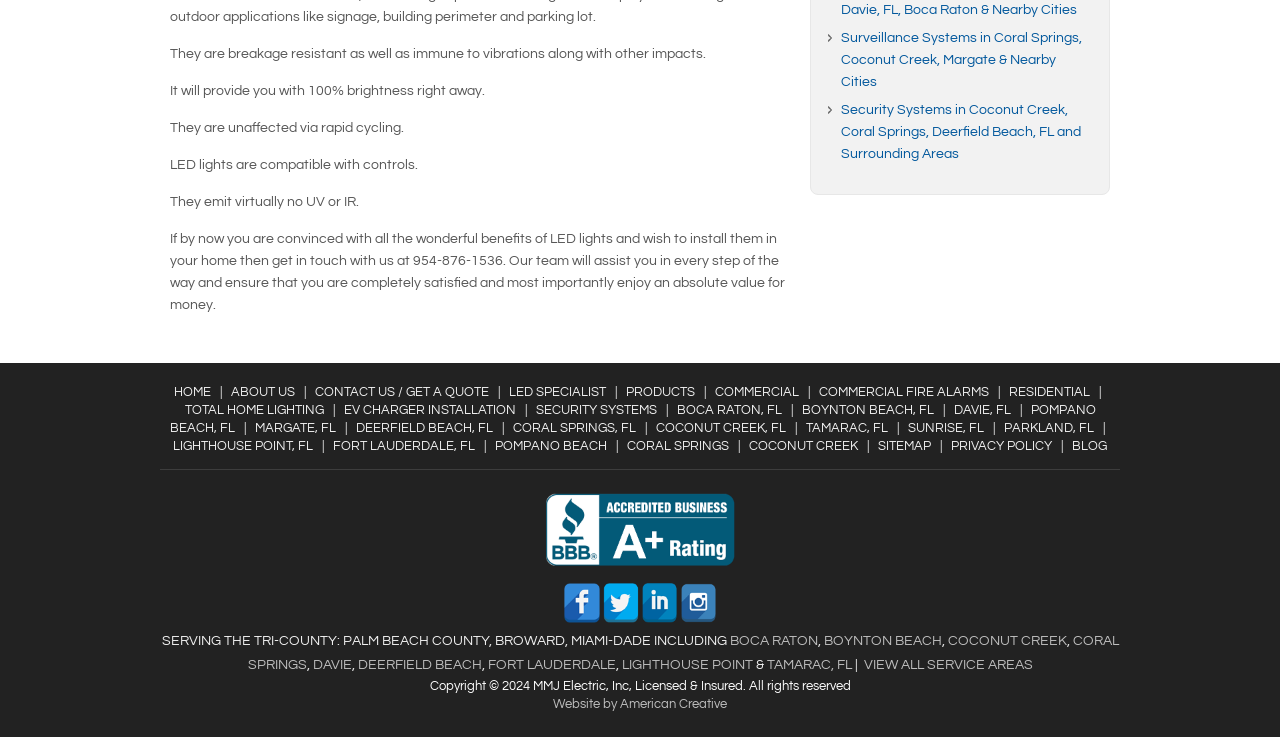Find the coordinates for the bounding box of the element with this description: "Commercial".

[0.558, 0.522, 0.624, 0.541]